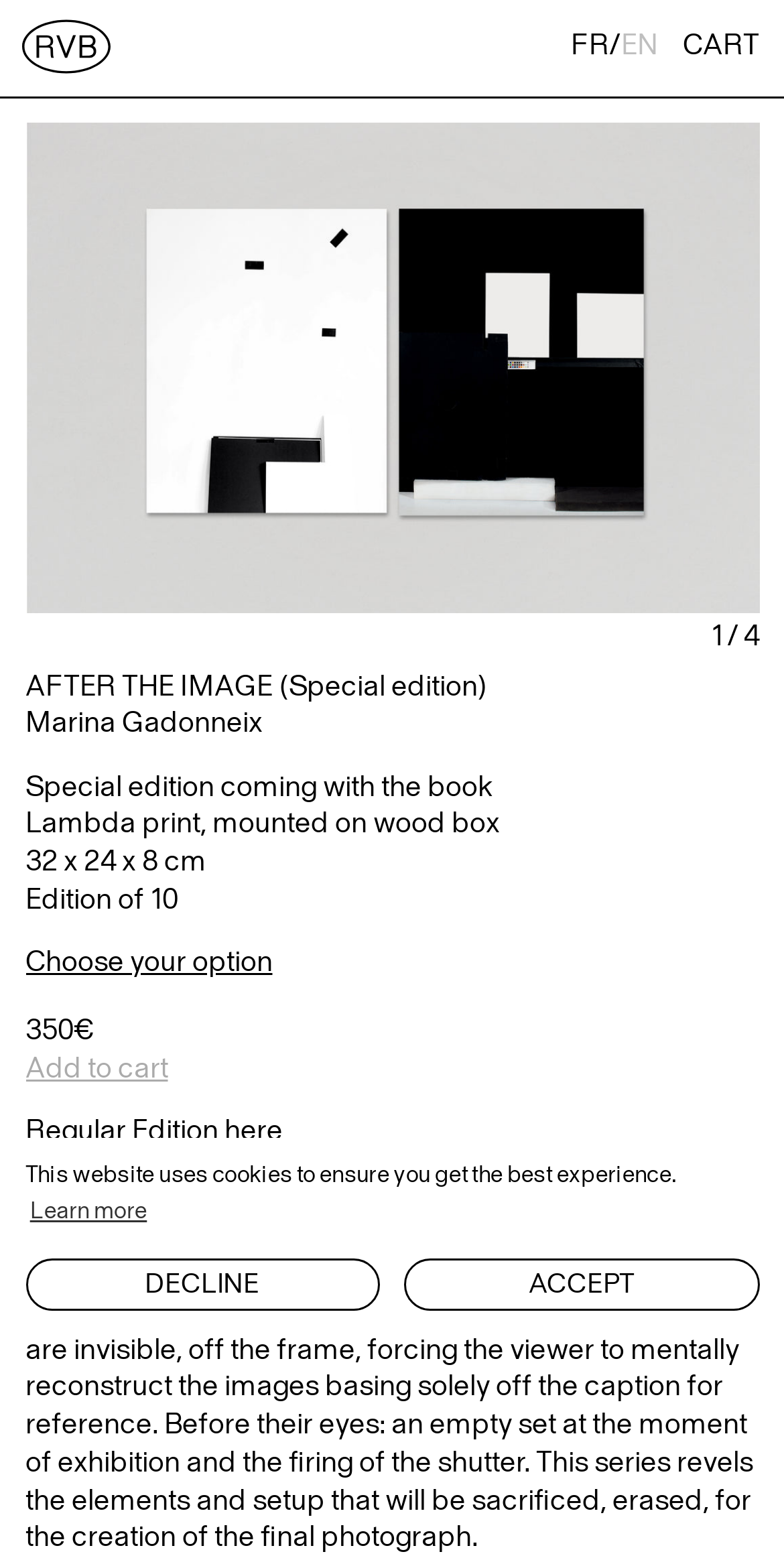Look at the image and give a detailed response to the following question: What is the purpose of the series?

I found the answer by reading the description of the series, which mentions that the series reveals the elements and setup that will be sacrificed, erased, for the creation of the final photograph.